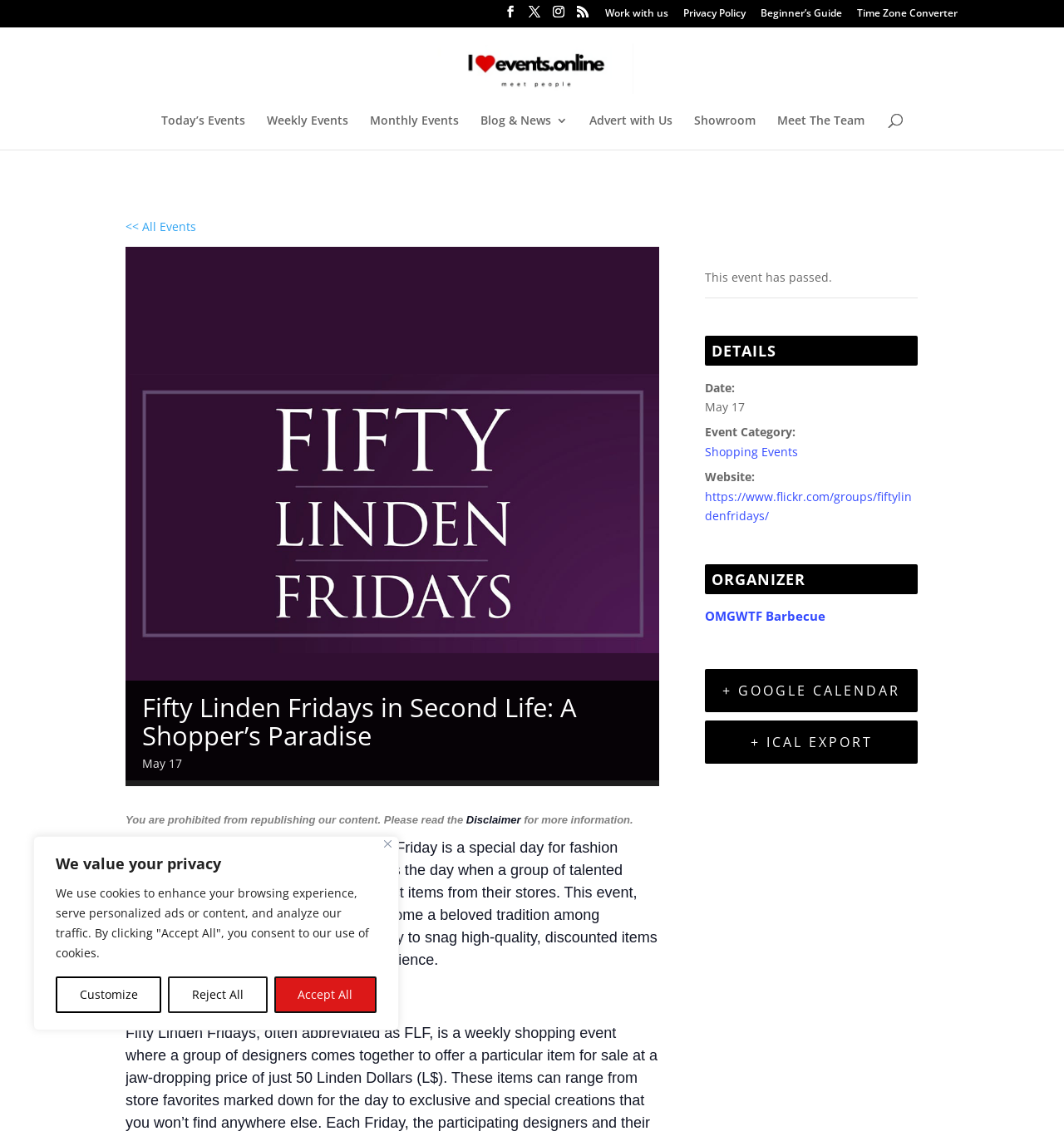Identify the bounding box coordinates for the UI element described by the following text: "Disclaimer". Provide the coordinates as four float numbers between 0 and 1, in the format [left, top, right, bottom].

[0.438, 0.716, 0.49, 0.727]